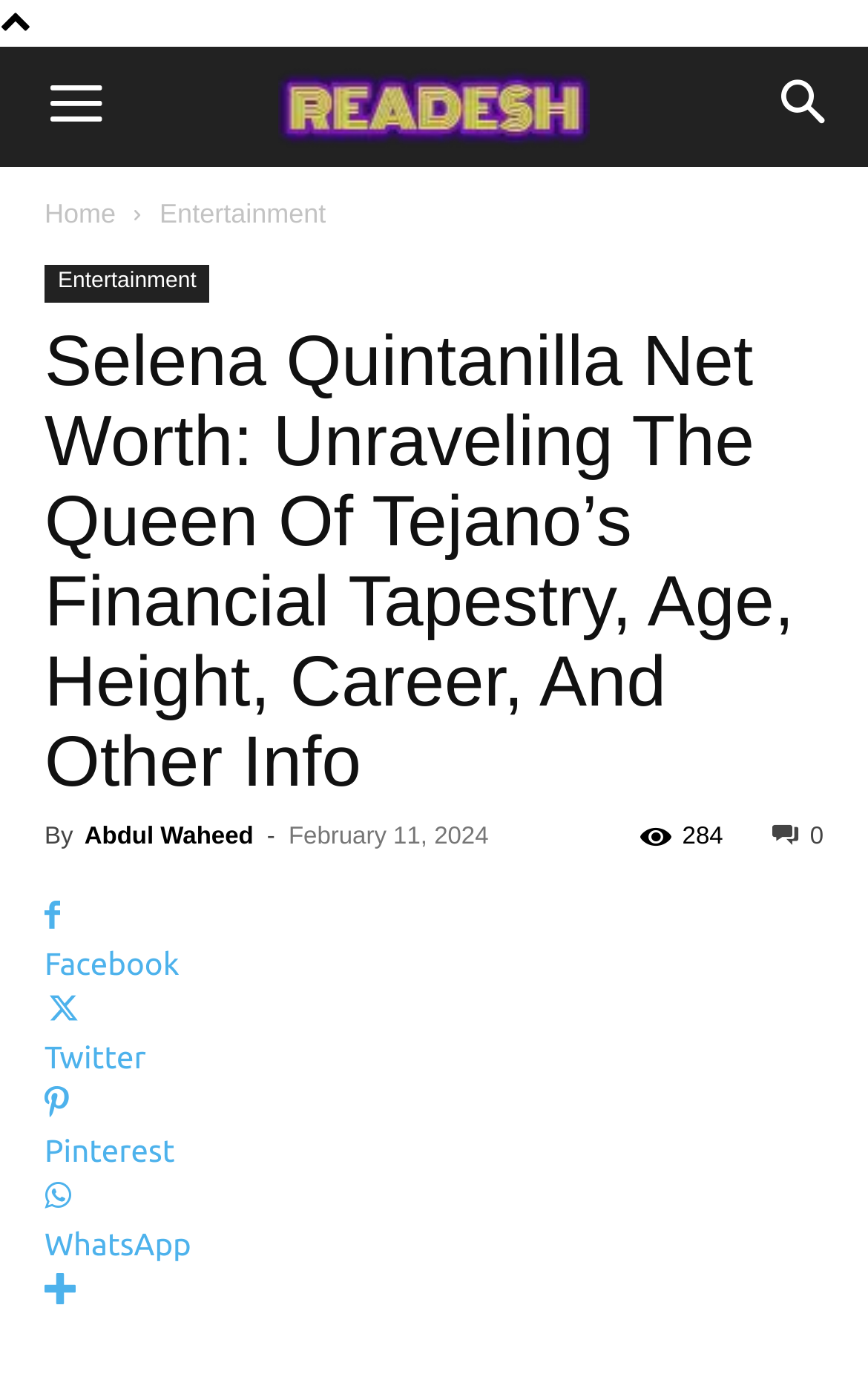Show the bounding box coordinates for the element that needs to be clicked to execute the following instruction: "Visit VINCI Energies website". Provide the coordinates in the form of four float numbers between 0 and 1, i.e., [left, top, right, bottom].

None